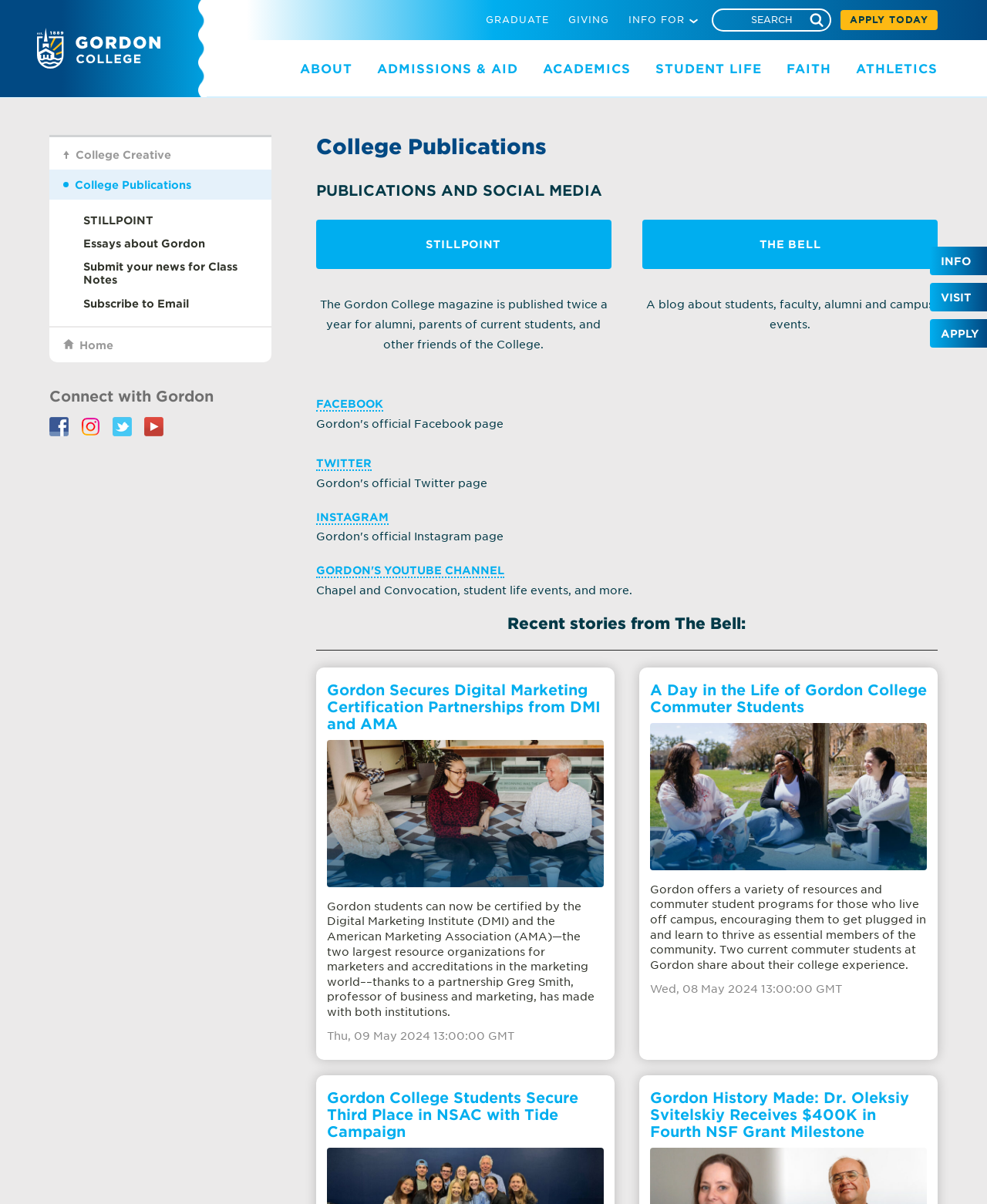Locate the bounding box coordinates of the element's region that should be clicked to carry out the following instruction: "Read the latest issue of STILLPOINT". The coordinates need to be four float numbers between 0 and 1, i.e., [left, top, right, bottom].

[0.32, 0.183, 0.619, 0.223]